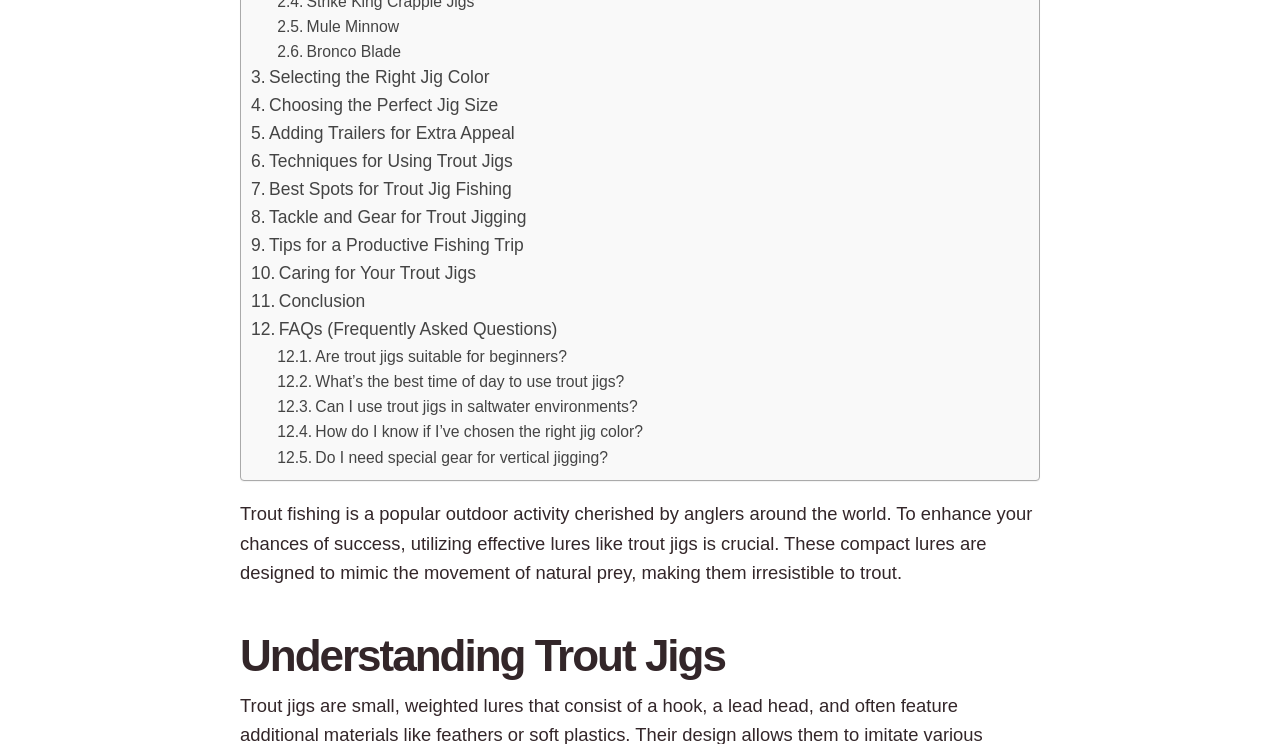What is the benefit of using effective lures like trout jigs?
Carefully examine the image and provide a detailed answer to the question.

According to the webpage, utilizing effective lures like trout jigs can enhance one's chances of success in trout fishing, making it a crucial aspect of the activity.